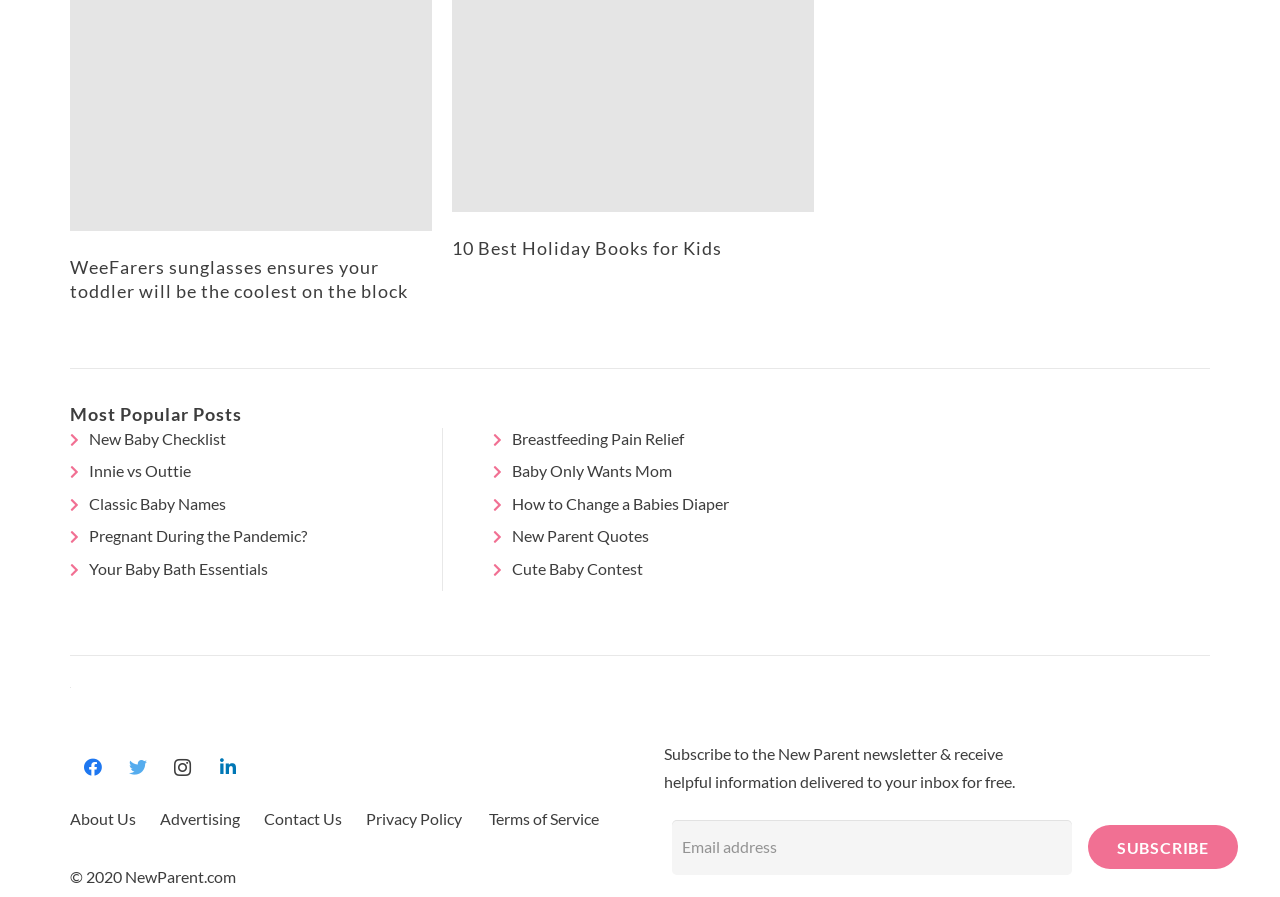Find the bounding box coordinates for the area that must be clicked to perform this action: "Click on the link to read about WeeFarers sunglasses".

[0.055, 0.285, 0.319, 0.337]